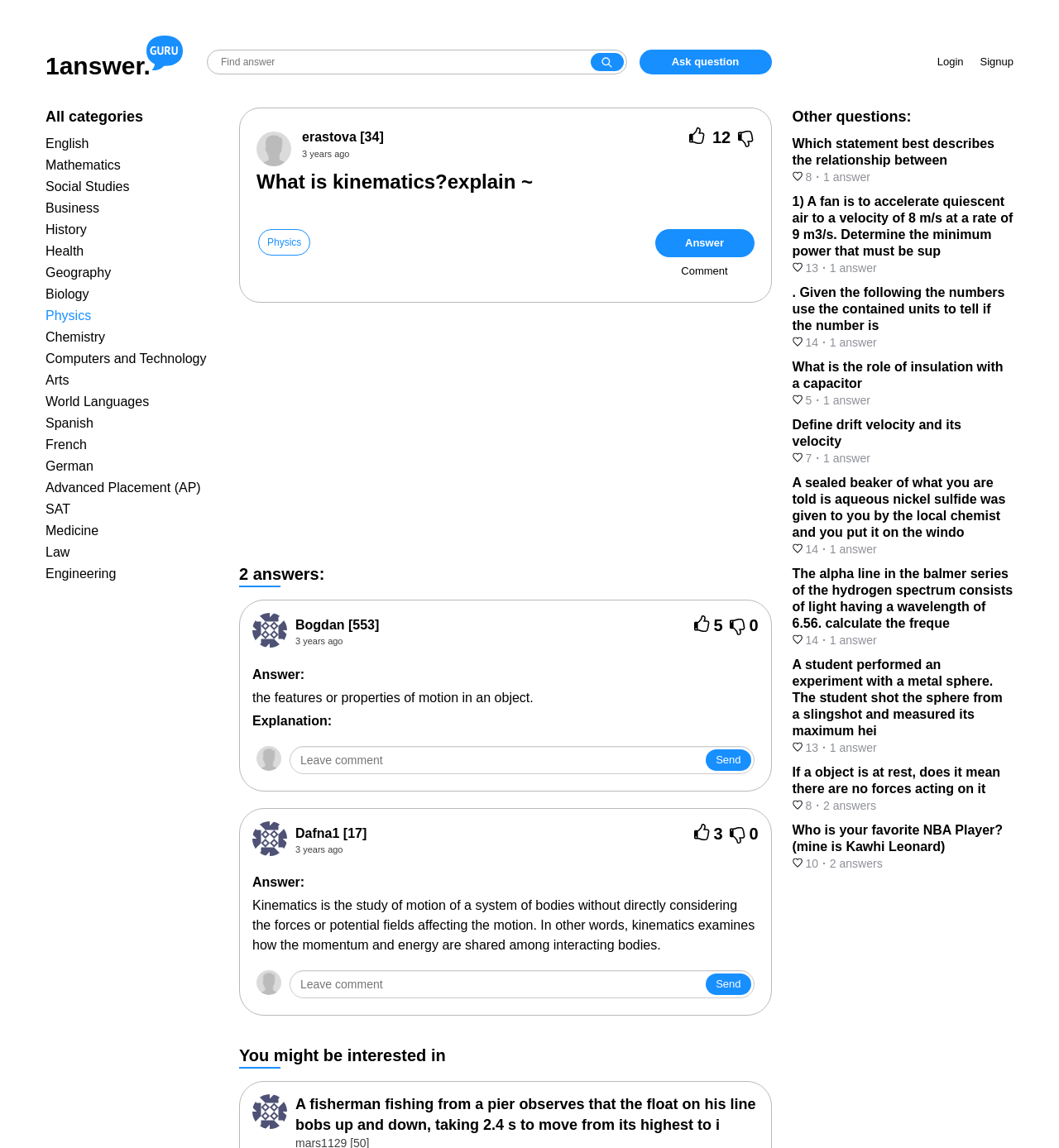Please find and report the primary heading text from the webpage.

What is kinematics?explain ~​